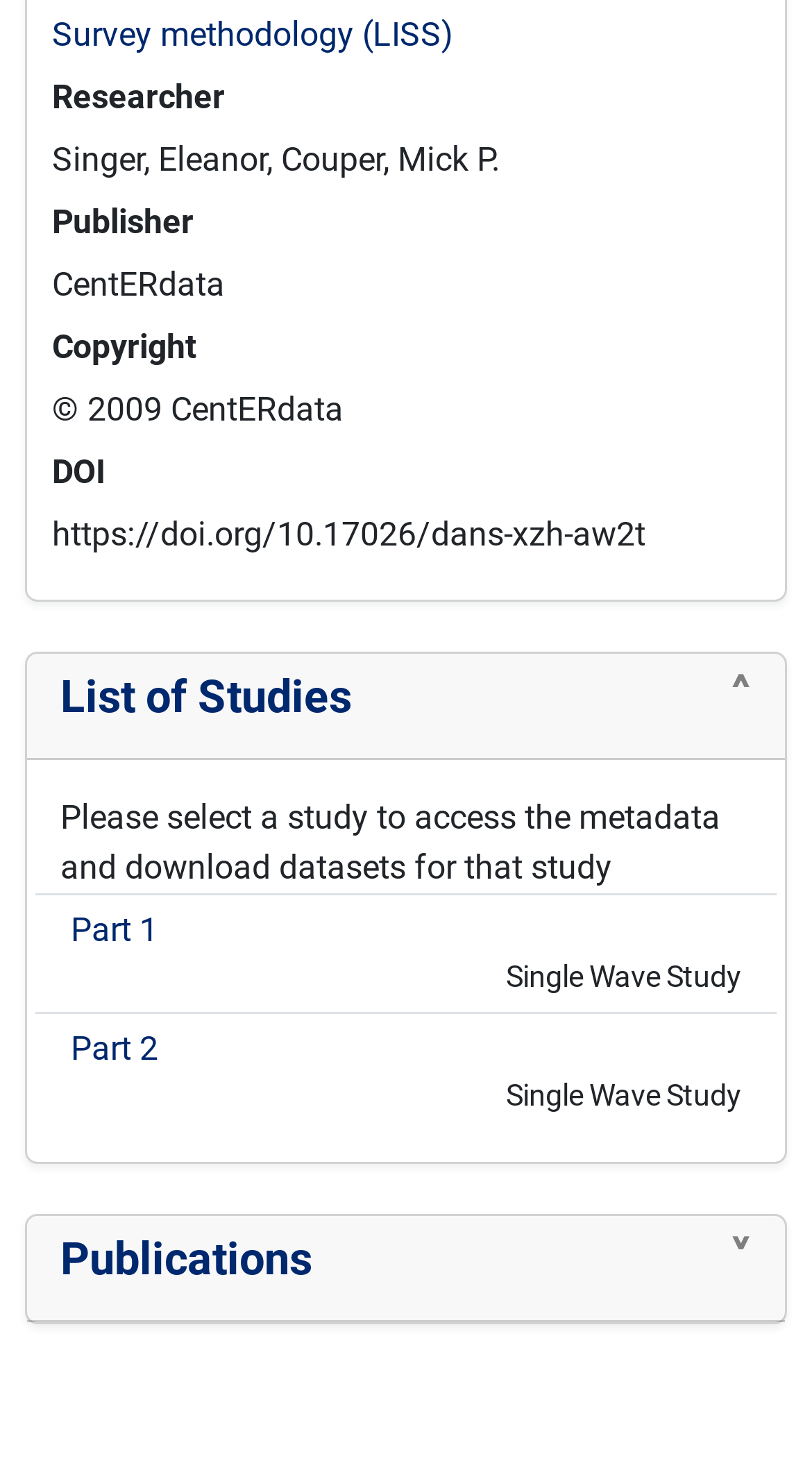What is the publisher of the study?
Using the visual information, respond with a single word or phrase.

CentERdata